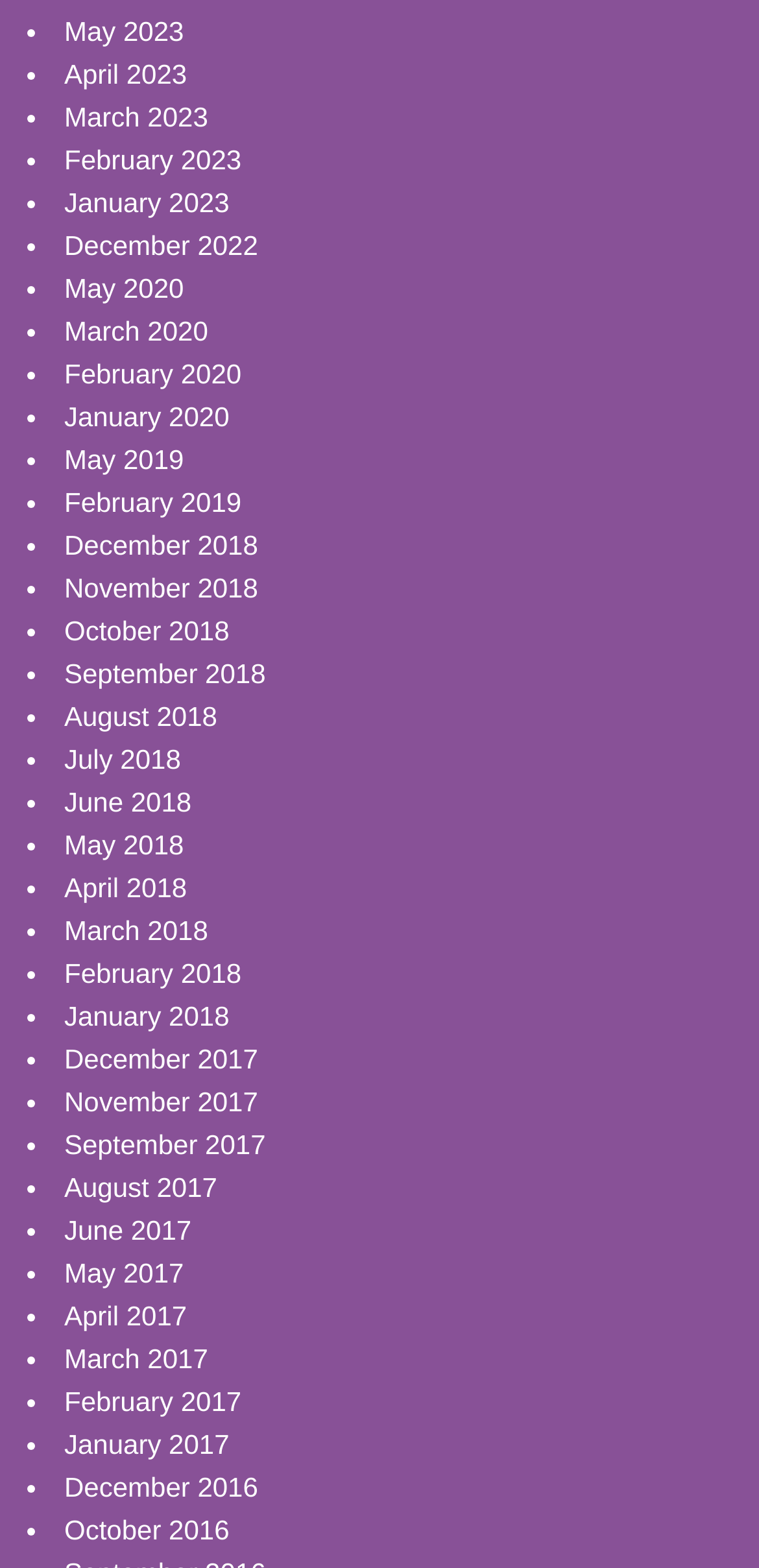Provide the bounding box coordinates for the UI element that is described as: "February 2019".

[0.085, 0.31, 0.318, 0.33]